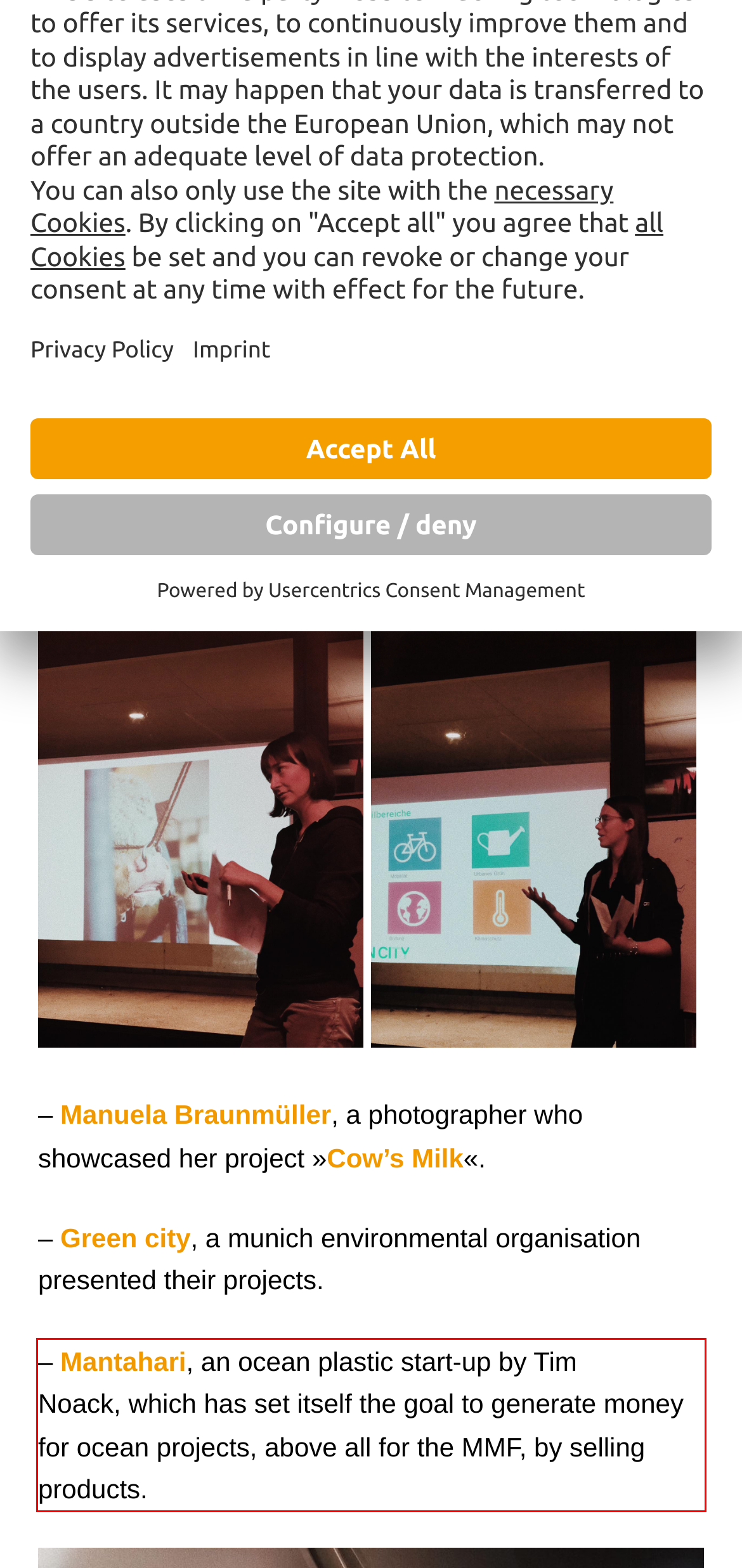From the provided screenshot, extract the text content that is enclosed within the red bounding box.

– Mantahari, an ocean plastic start-up by Tim Noack, which has set itself the goal to generate money for ocean projects, above all for the MMF, by selling products.